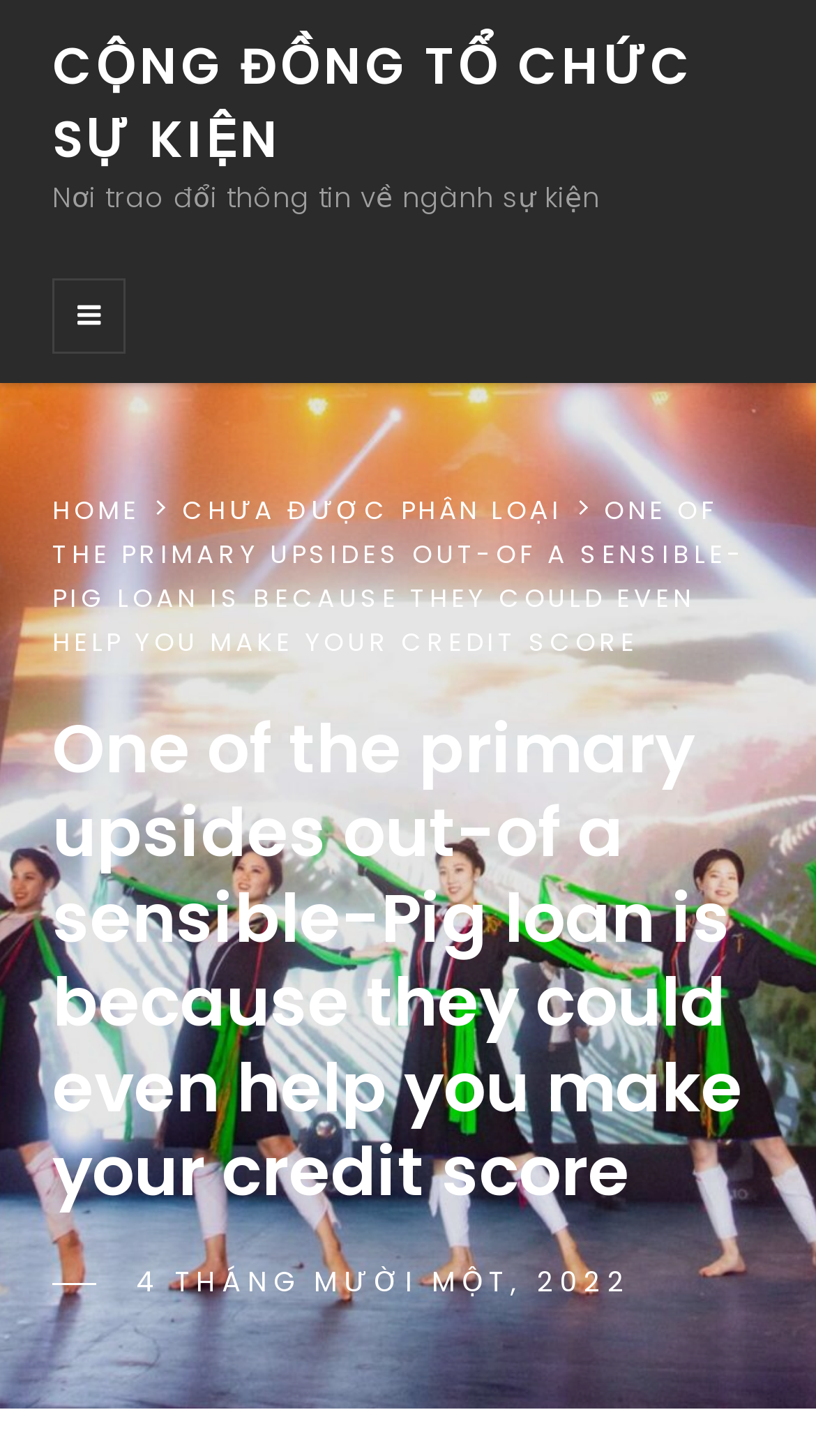Who is the author of the post?
Based on the image, answer the question with a single word or brief phrase.

NGOMINHNGOC